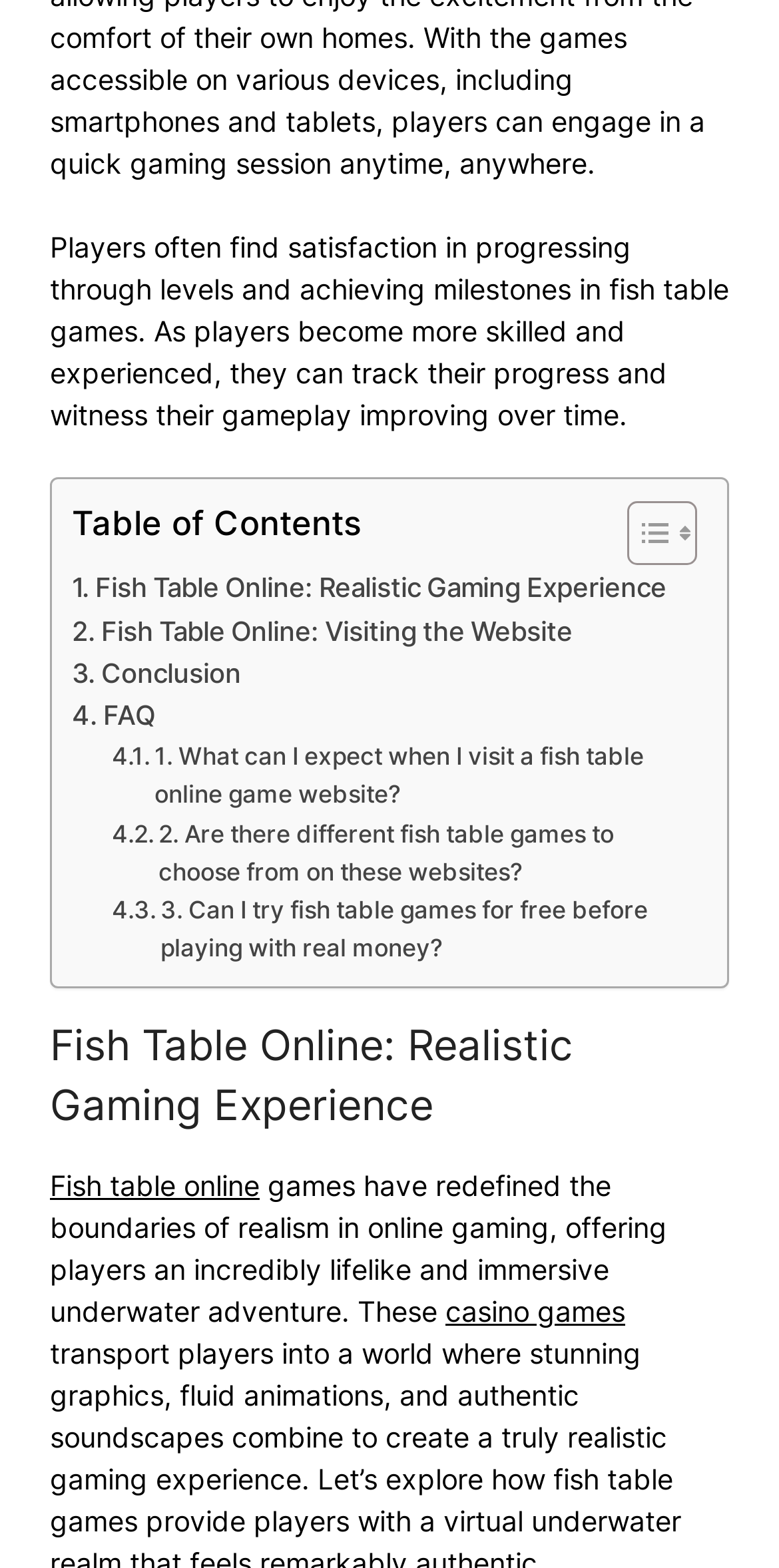How many images are in the toggle button?
Please provide a comprehensive answer based on the information in the image.

The toggle button has 2 images, as indicated by the two image elements [594] and [595] beside the link 'Toggle Table of Content'.